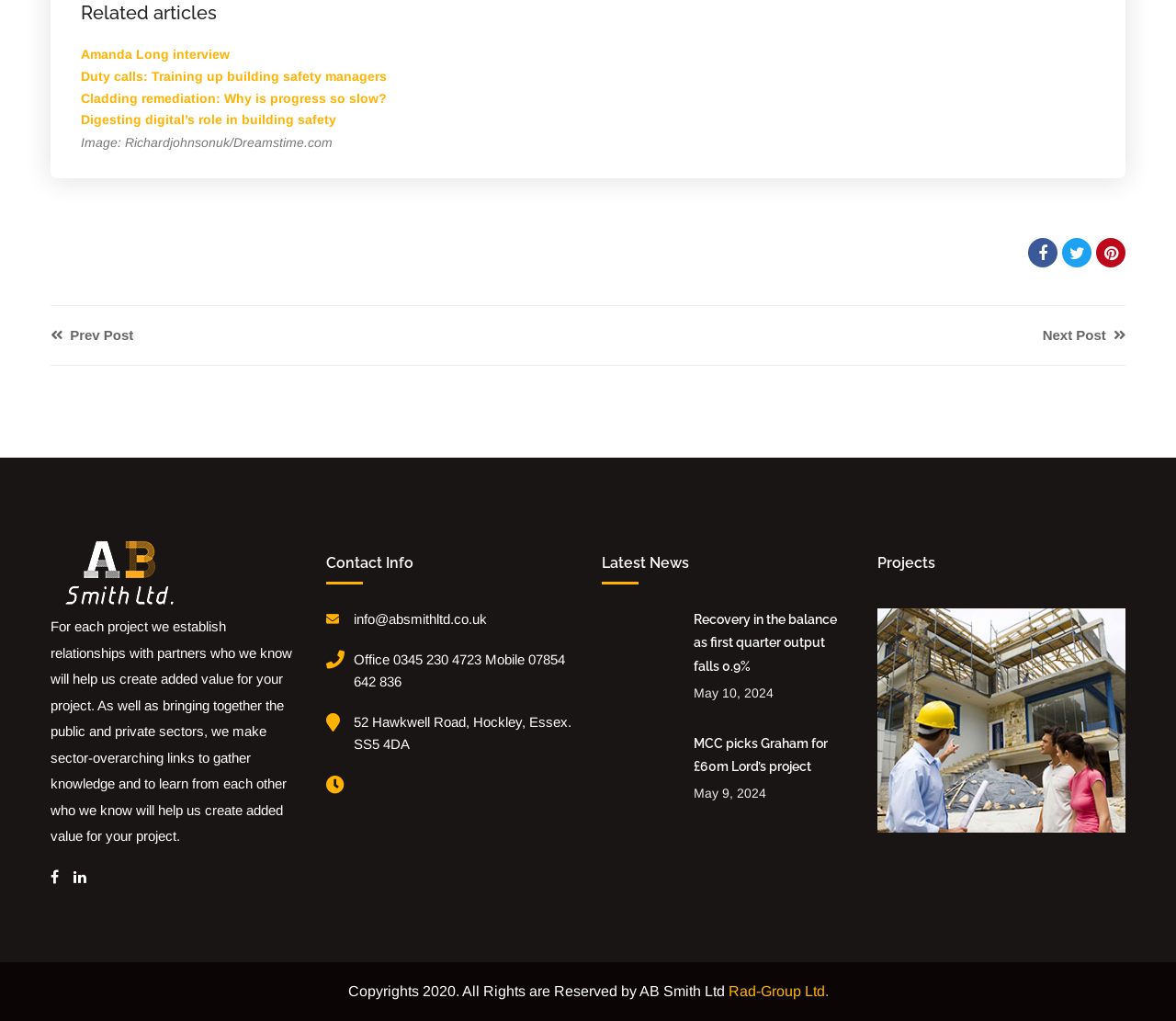Can you show the bounding box coordinates of the region to click on to complete the task described in the instruction: "View next post"?

[0.886, 0.318, 0.957, 0.339]